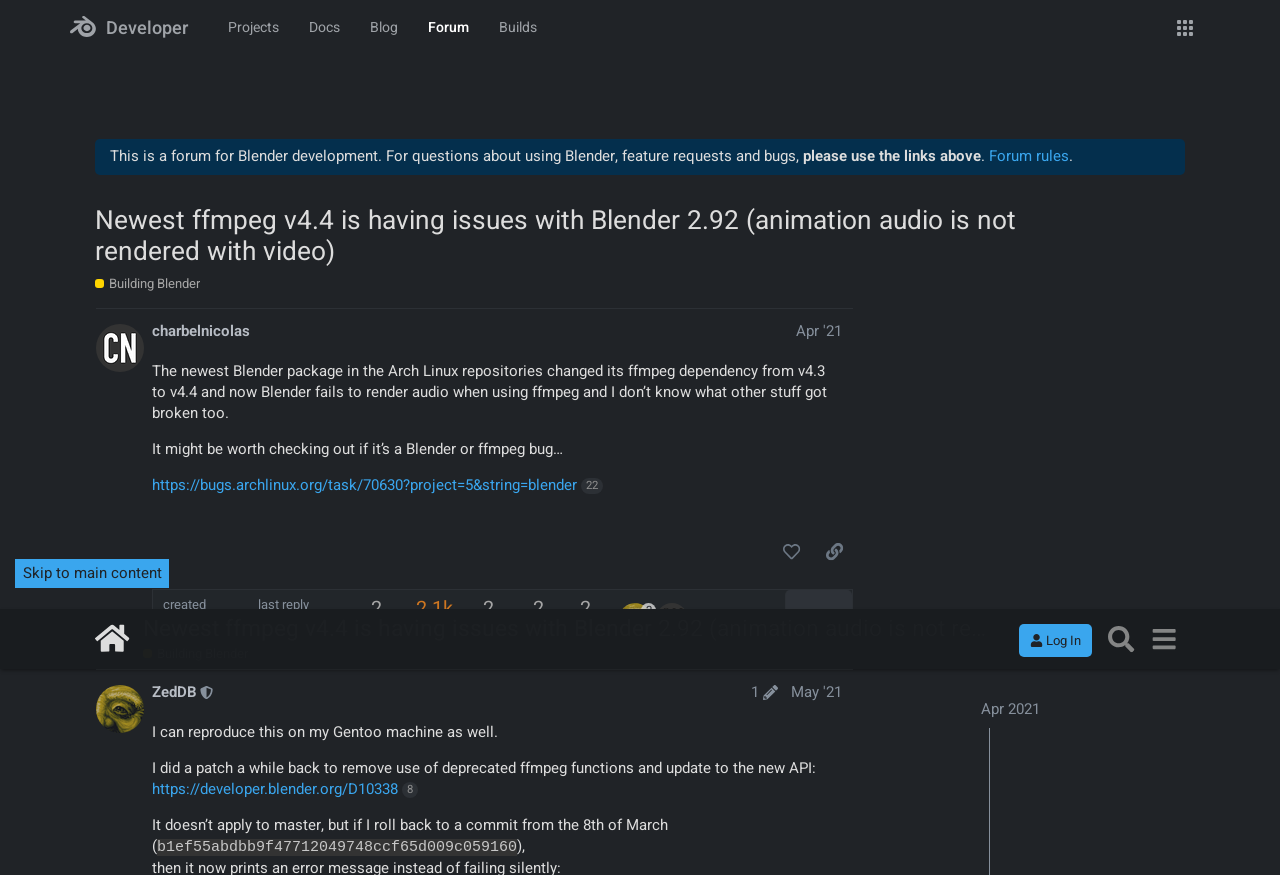Deliver a detailed narrative of the webpage's visual and textual elements.

This webpage is a forum discussion thread about an issue with Blender and ffmpeg. At the top, there is a header section with a title "Newest ffmpeg v4.4 is having issues with Blender 2.92 (animation audio is not rendered with video)" and links to "Building Blender" and "Developer Forum". Below the header, there are buttons for "Log In" and "Search" on the right side.

The main content of the page is a discussion thread with two posts from a user named ZedDB, who is a moderator. The first post is a long text describing the issue and the user's attempts to reproduce and fix it. The text is divided into several paragraphs, and there are links to external resources, such as a patch on developer.blender.org. The user also mentions trying different versions of ffmpeg and the results.

Below the first post, there are several buttons for interacting with the post, such as "like this post" and "share a link to this post". There is also a heading with the user's name and a link to edit the post history.

The second post from ZedDB is shorter and announces that the issue has been found and fixed. The user explains the solution and provides a code snippet.

Throughout the page, there are also some metadata elements, such as the date and time of the posts, the number of replies, views, users, likes, and links.